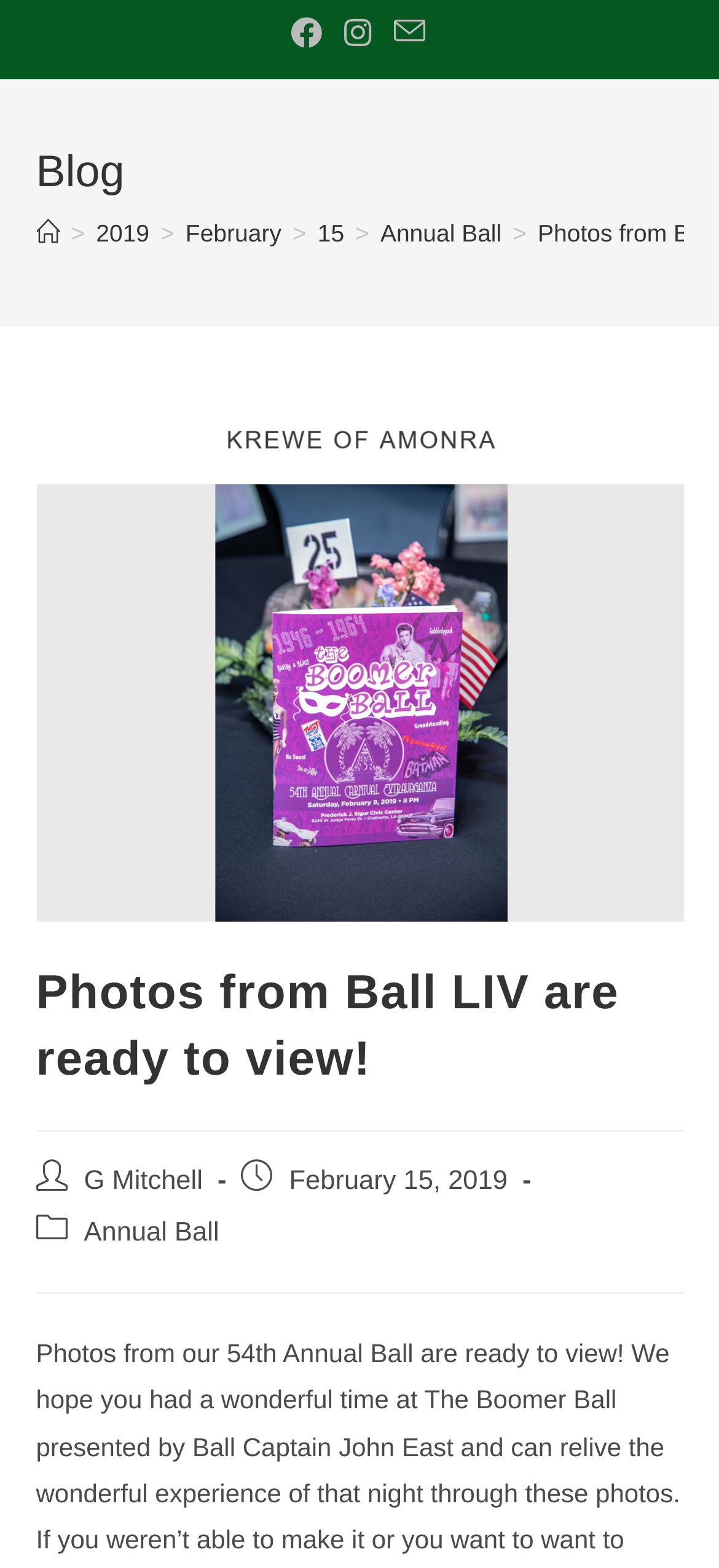Bounding box coordinates should be provided in the format (top-left x, top-left y, bottom-right x, bottom-right y) with all values between 0 and 1. Identify the bounding box for this UI element: 15

[0.442, 0.139, 0.479, 0.157]